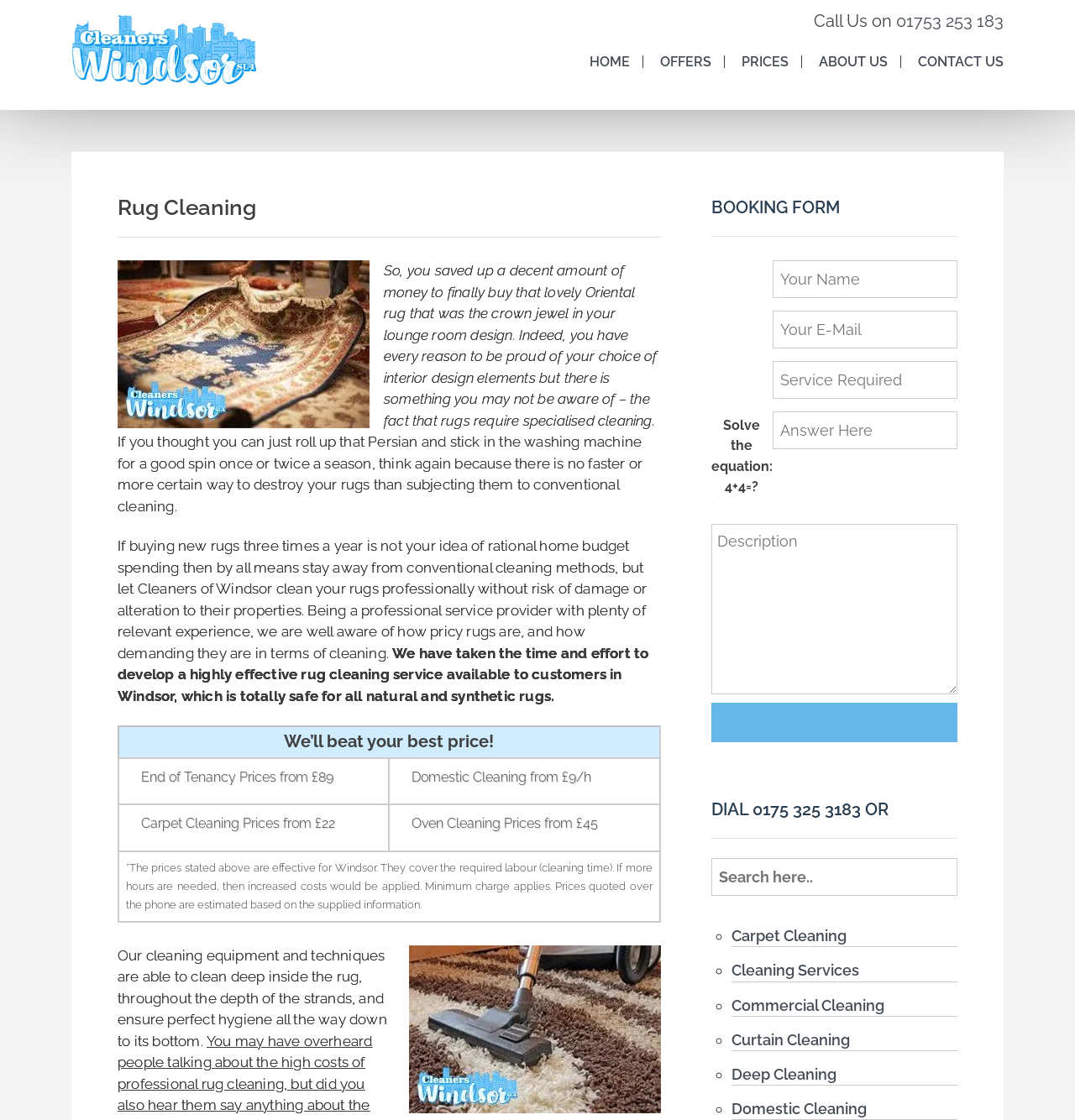How can I book a cleaning service?
Refer to the screenshot and answer in one word or phrase.

Using the booking form